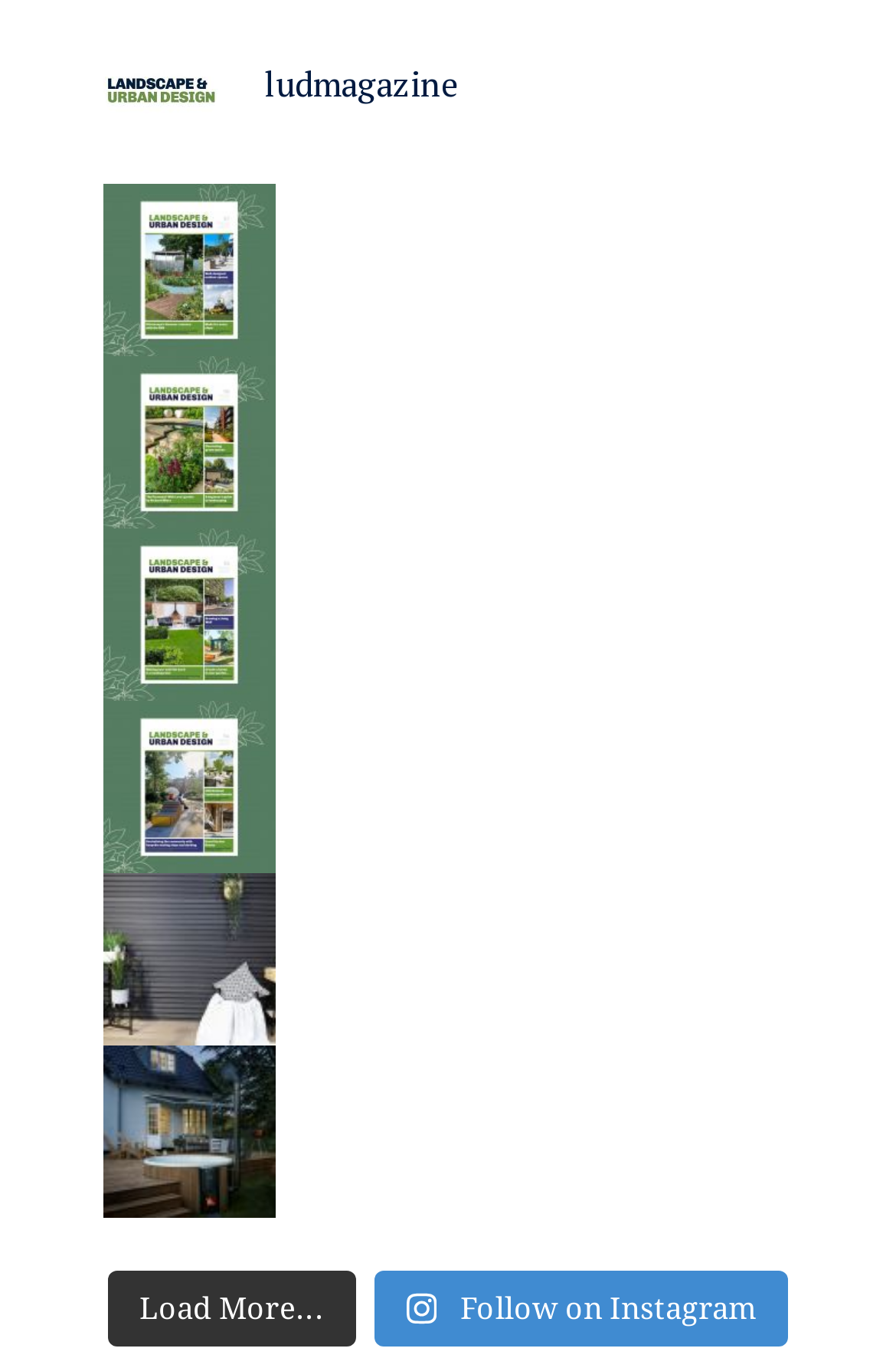Is there a call-to-action to load more content?
Using the image, respond with a single word or phrase.

Yes